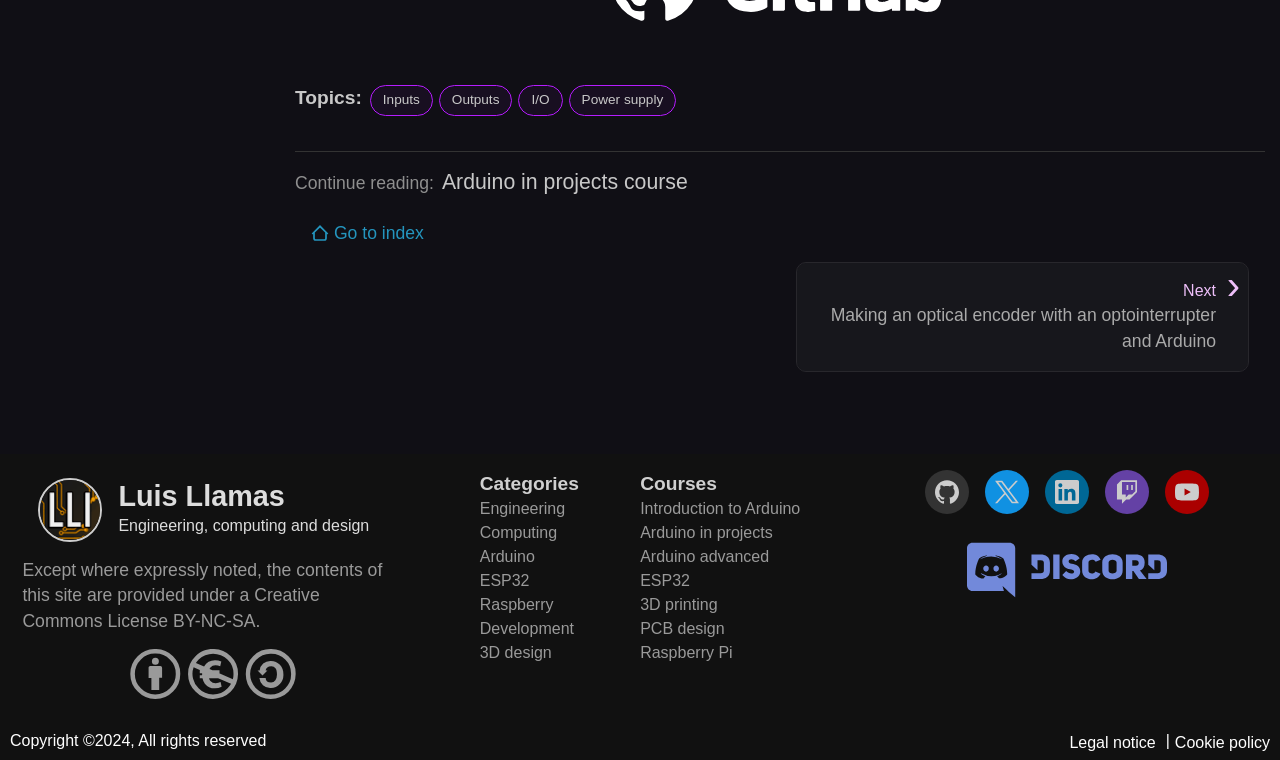Can you show the bounding box coordinates of the region to click on to complete the task described in the instruction: "Visit the 'Luis Llamas Engineering, computing and design' website"?

[0.092, 0.628, 0.288, 0.721]